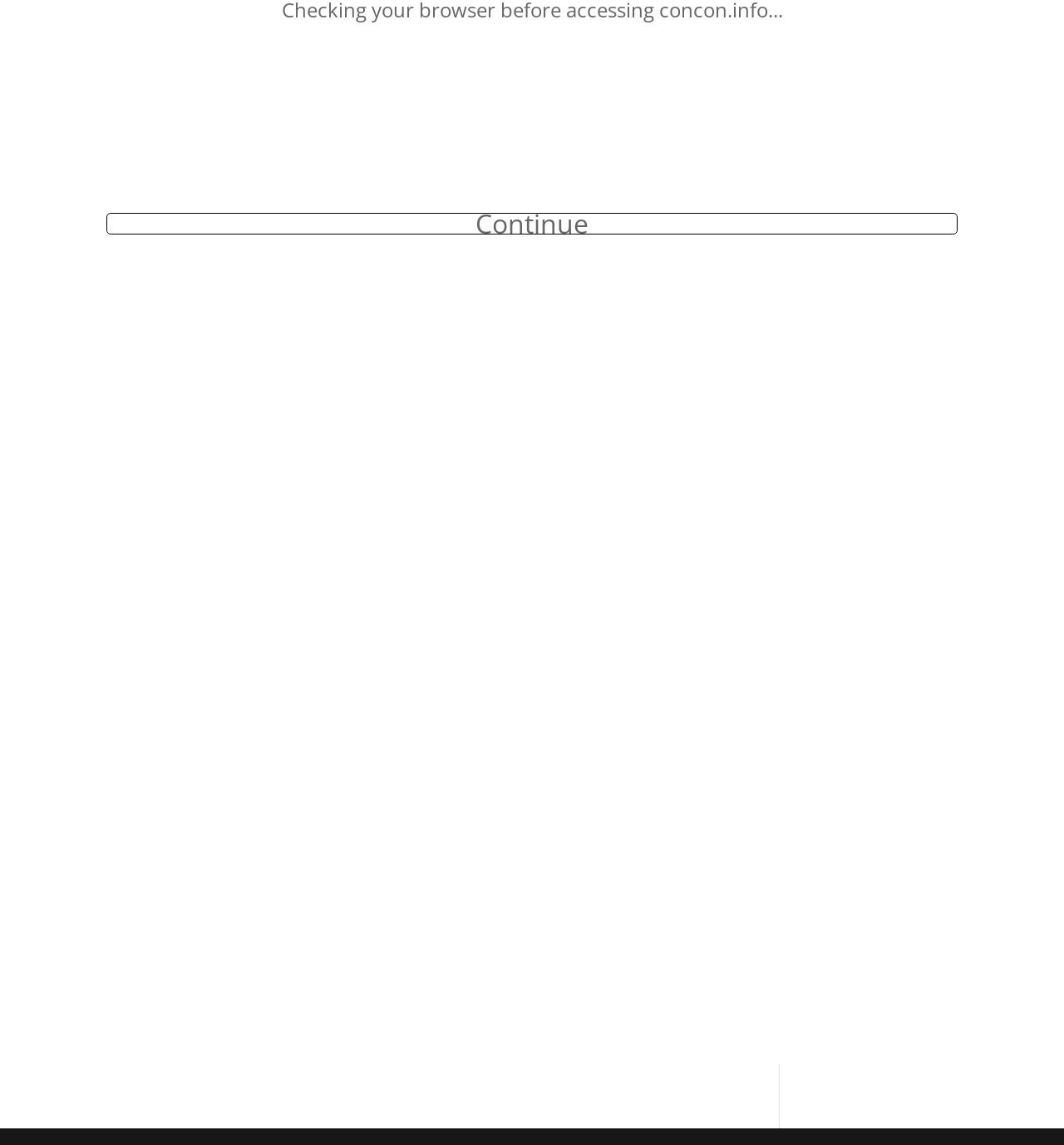Locate the bounding box coordinates of the element that should be clicked to fulfill the instruction: "go to home page".

[0.204, 0.026, 0.238, 0.057]